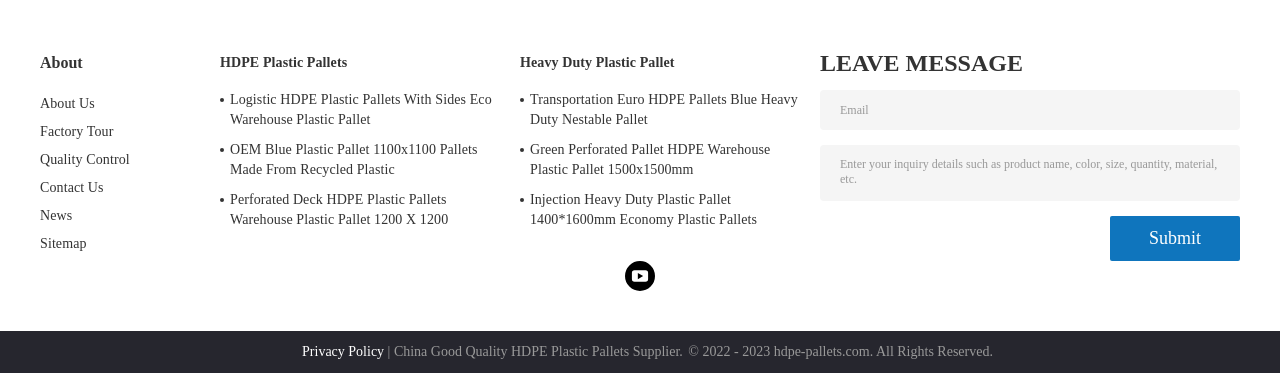What is the purpose of the textbox?
Using the image, answer in one word or phrase.

Enter inquiry details